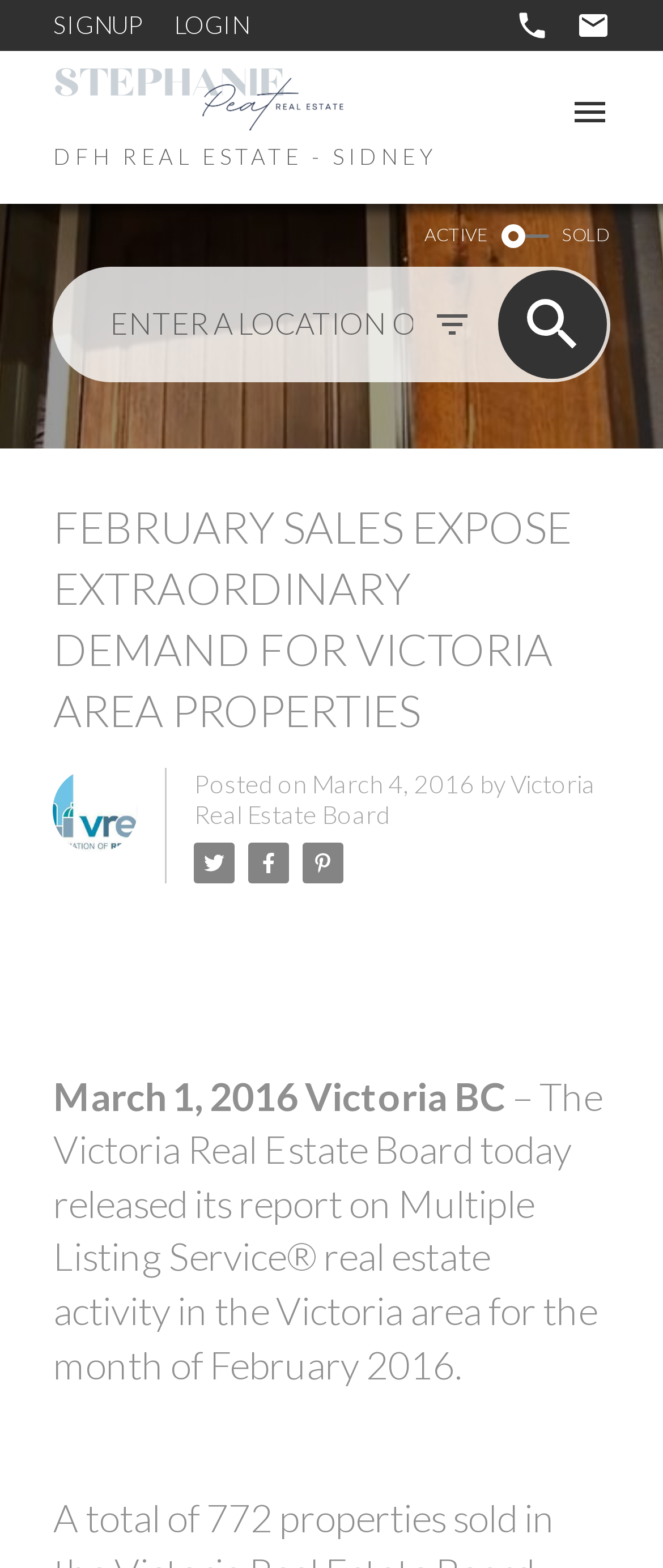What is the current month?
Please use the visual content to give a single word or phrase answer.

February